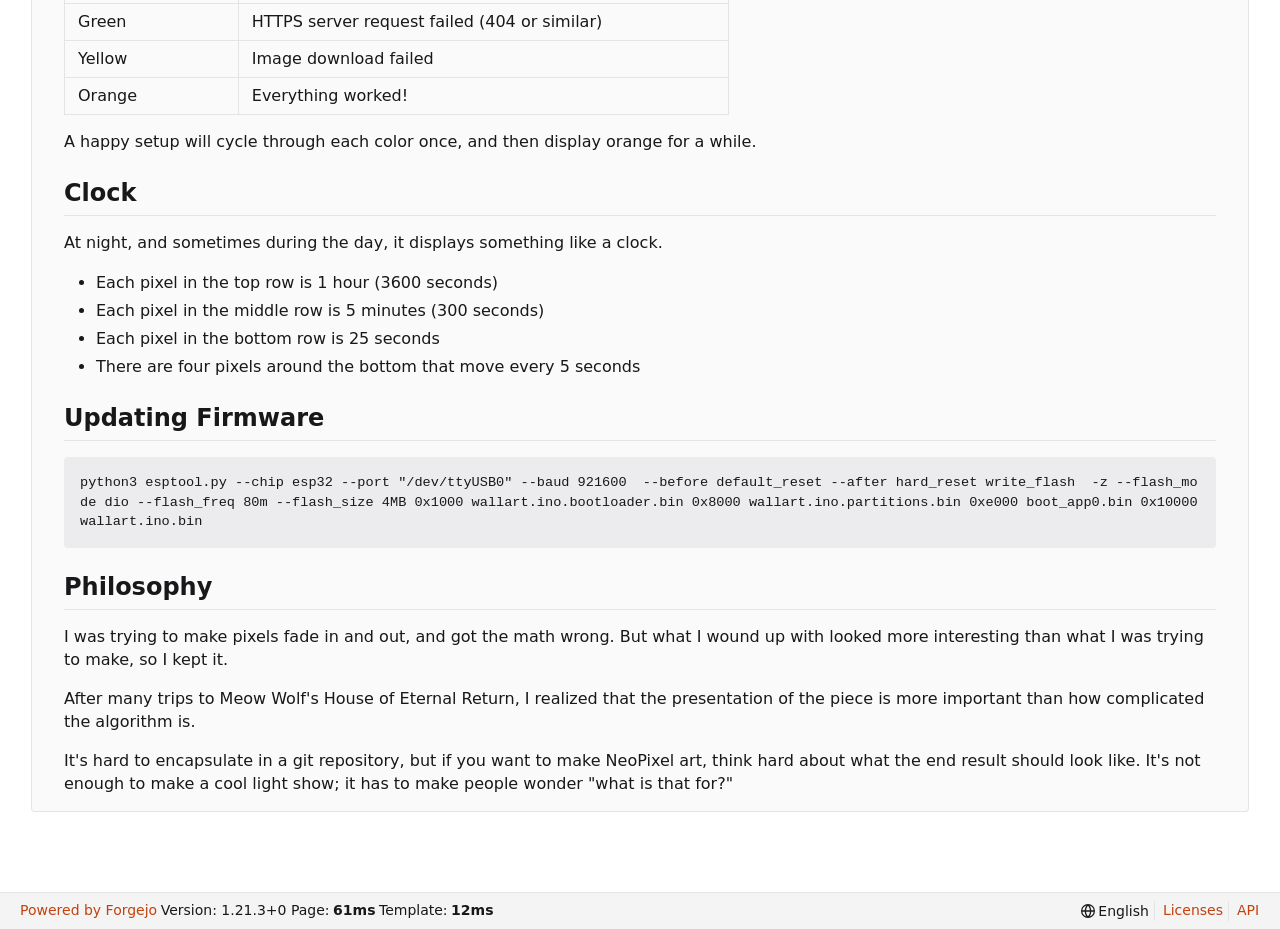Locate the bounding box of the UI element defined by this description: "0 comments". The coordinates should be given as four float numbers between 0 and 1, formatted as [left, top, right, bottom].

None